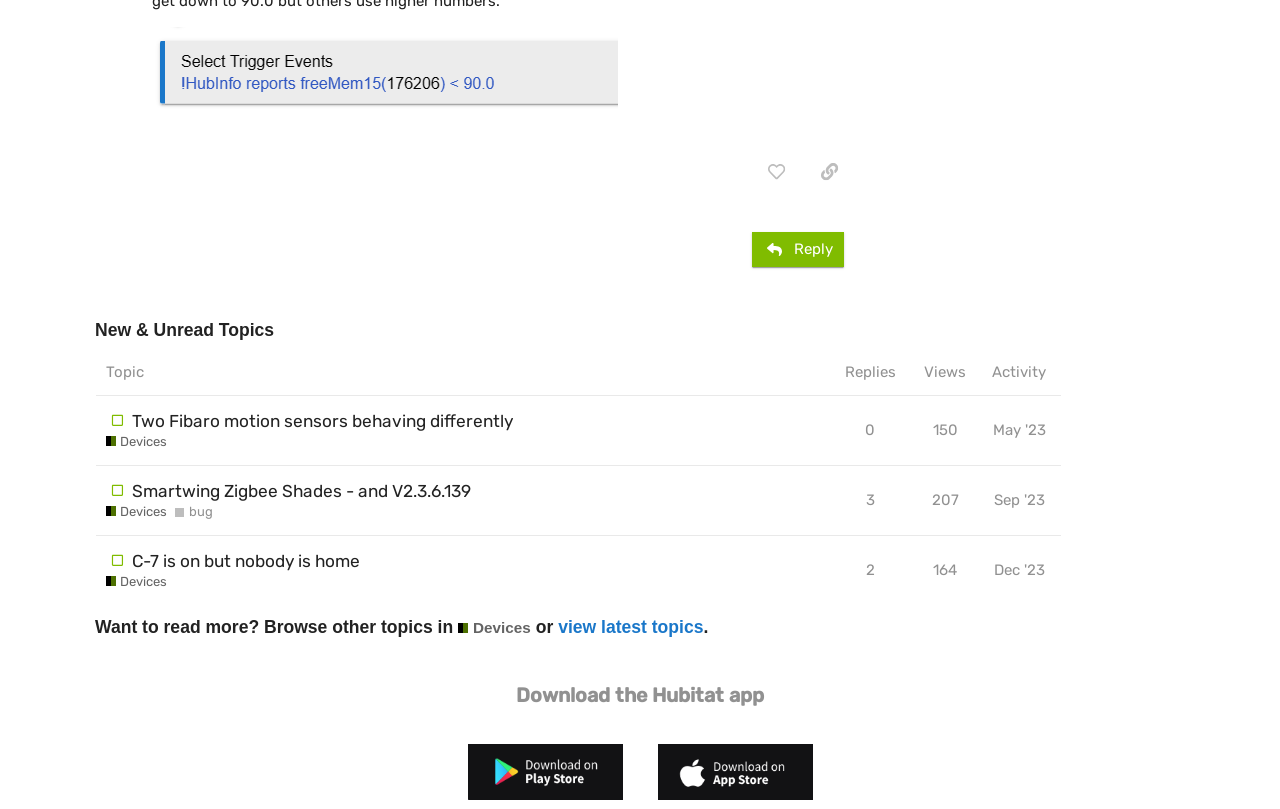Could you locate the bounding box coordinates for the section that should be clicked to accomplish this task: "browse new and unread topics".

[0.074, 0.393, 0.829, 0.748]